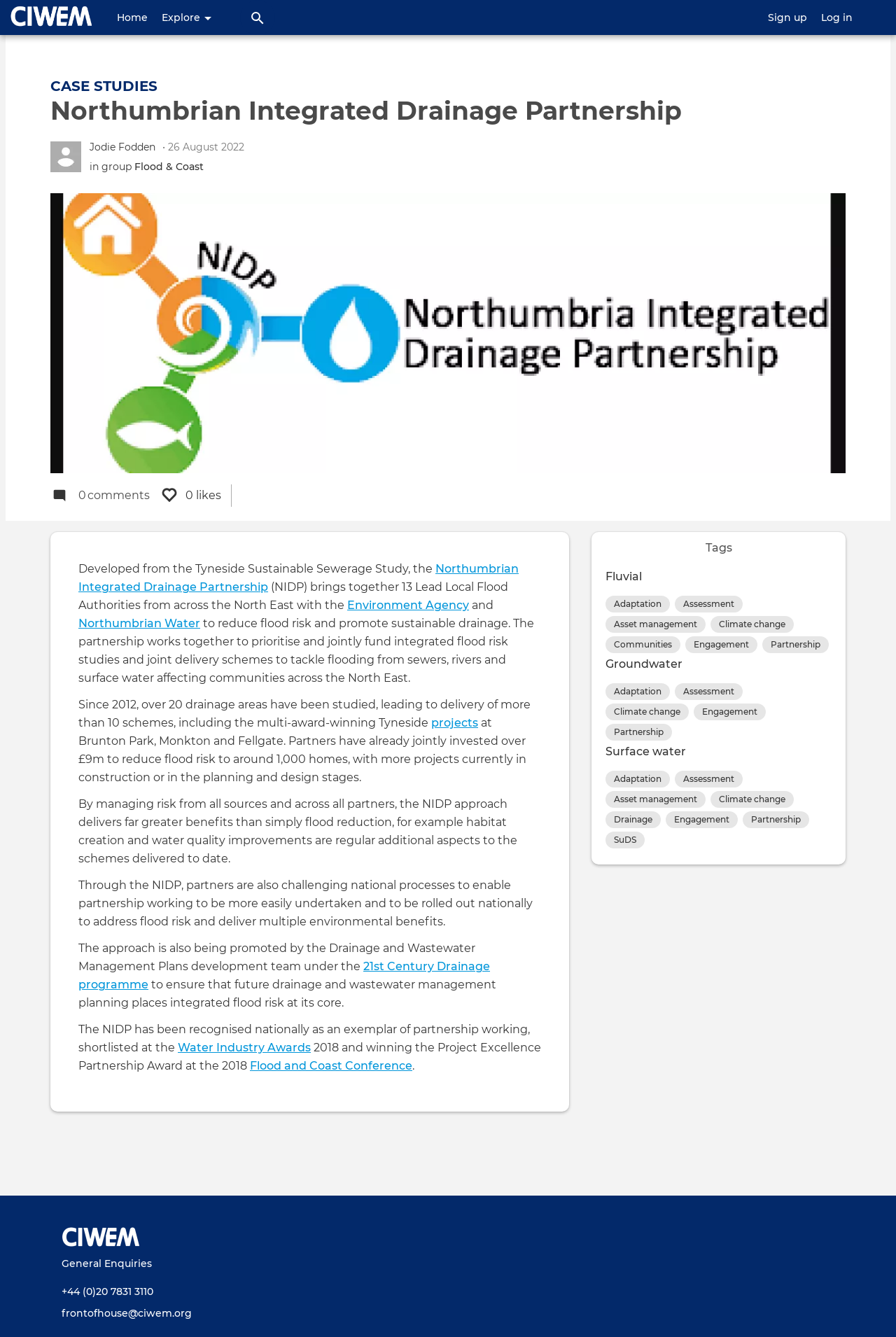Locate the bounding box coordinates of the element that should be clicked to execute the following instruction: "Contact through 'frontofhouse@ciwem.org'".

[0.069, 0.978, 0.214, 0.987]